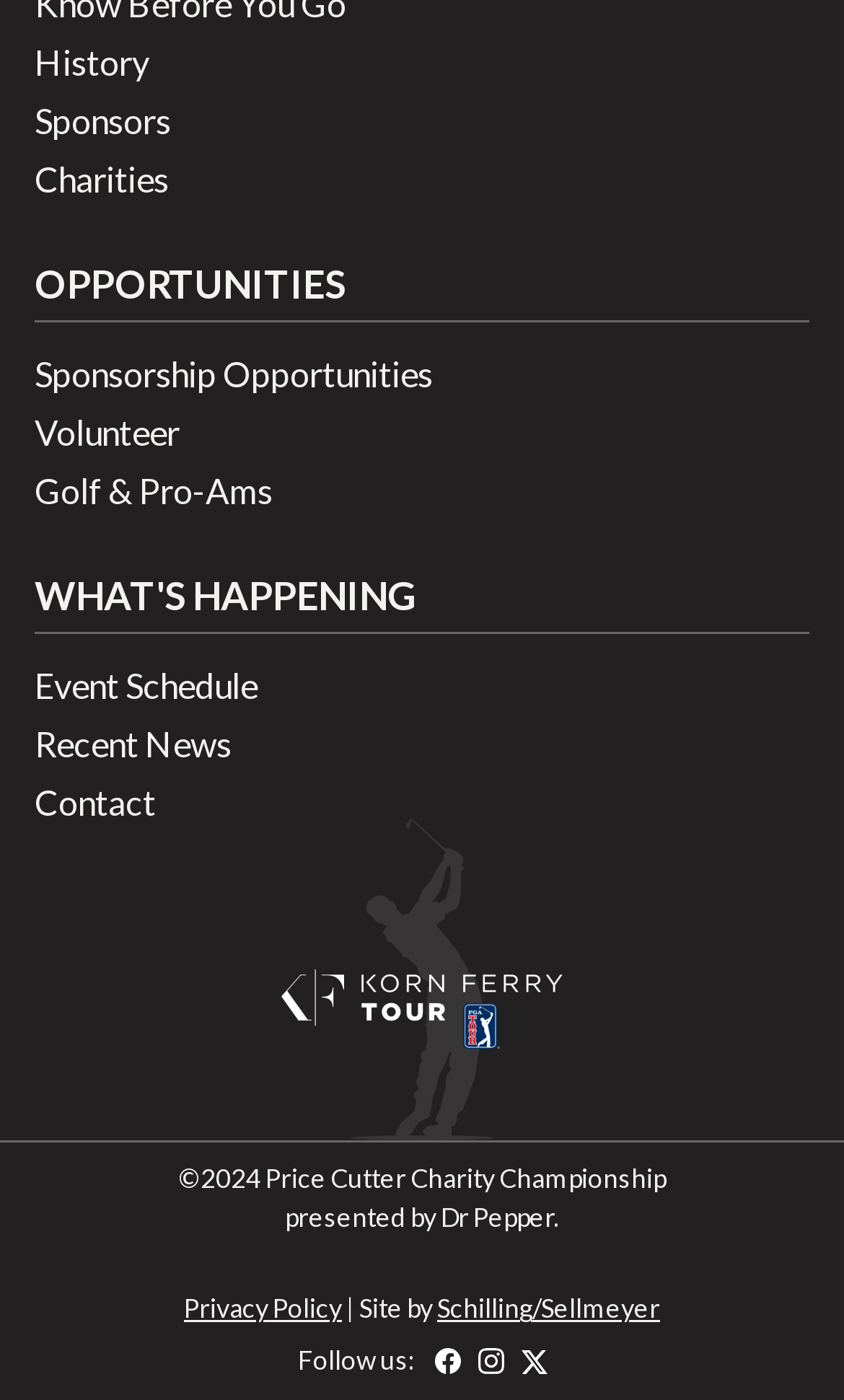Please identify the bounding box coordinates of the element on the webpage that should be clicked to follow this instruction: "View sponsorship opportunities". The bounding box coordinates should be given as four float numbers between 0 and 1, formatted as [left, top, right, bottom].

[0.041, 0.249, 0.959, 0.286]